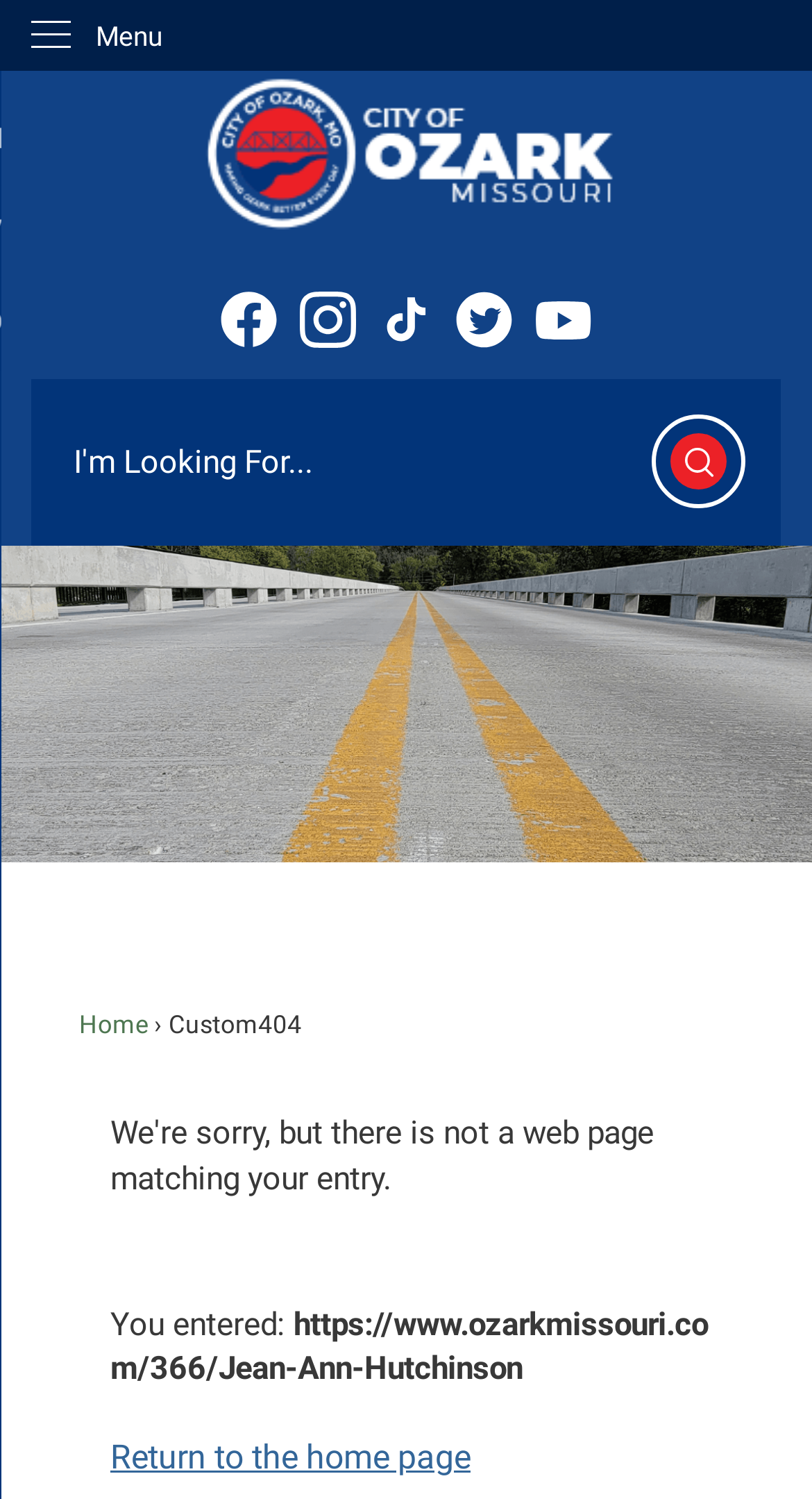Offer a detailed account of what is visible on the webpage.

The webpage appears to be a custom 404 error page for the City of Ozark's website. At the top left, there is a link to "Skip to Main Content". Next to it, there is a vertical menu with a "Menu" label. 

Below the menu, there is a prominent link to the "Ozark MO Home page" with an accompanying image. 

On the top right, there are five social media links with corresponding images: Facebook, Instagram, Tiktok, Twitter, and YouTube. 

In the middle of the page, there is a search region with a text box and a "Go to Site Search" button, accompanied by an image. 

Below the search region, there are two links: "Home" and a "Custom404" link with a table containing an error message. The error message states that the webpage matching the entered URL is not available, displays the entered URL, and provides a link to return to the home page.